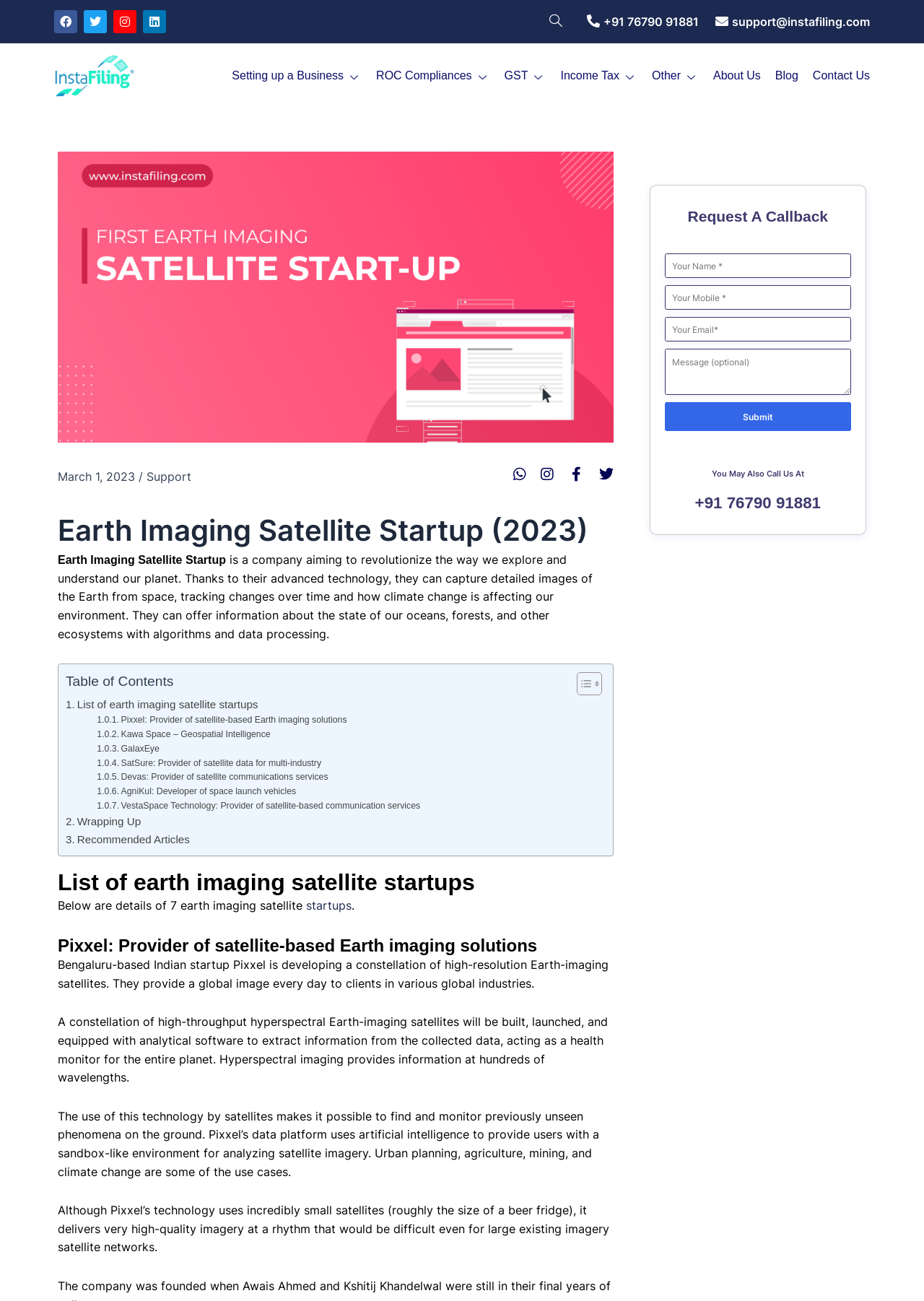Using the information in the image, give a comprehensive answer to the question: 
How many earth imaging satellite startups are listed?

The webpage lists 7 earth imaging satellite startups, which is mentioned in the heading 'List of earth imaging satellite startups' and further described in the subsequent paragraphs.